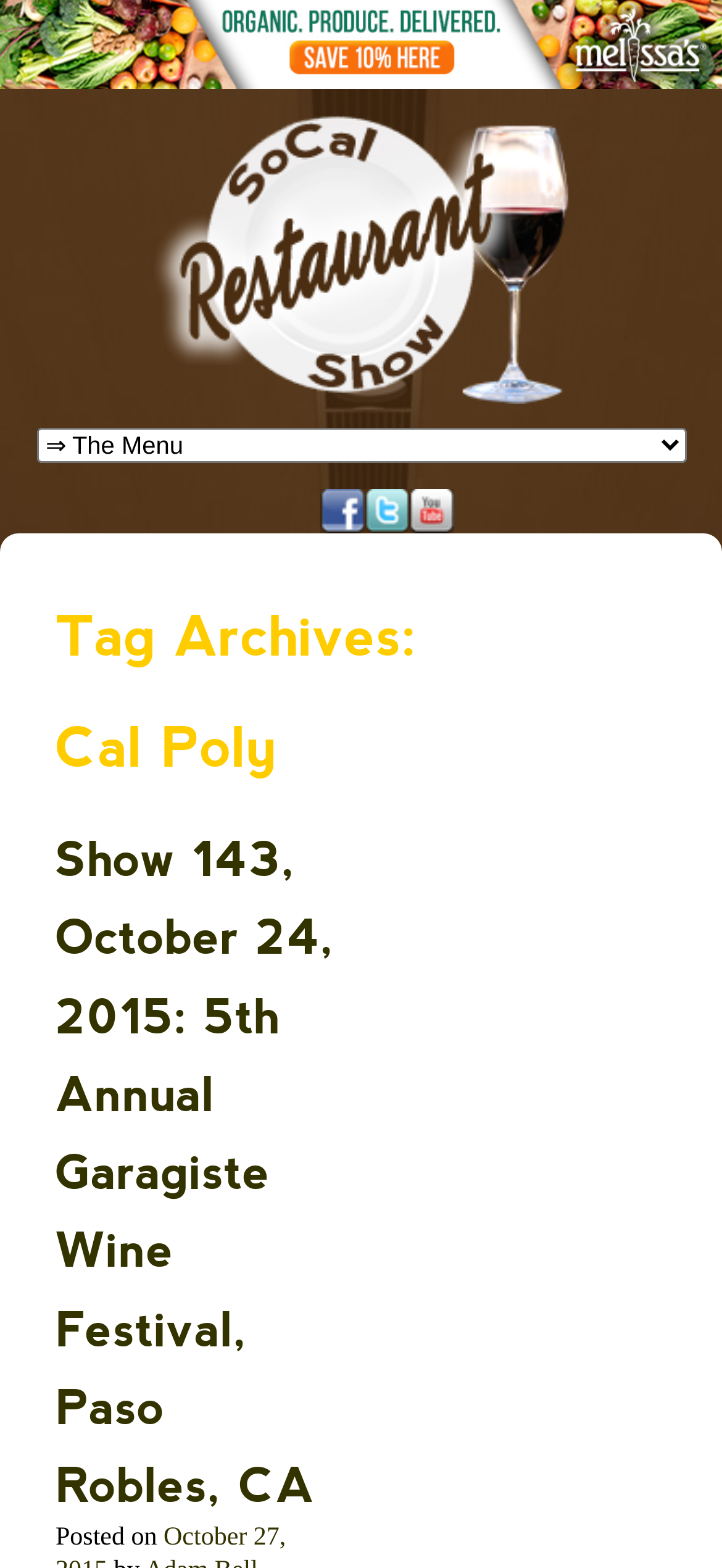Locate the bounding box coordinates of the area that needs to be clicked to fulfill the following instruction: "visit Melissas Organic Produce website". The coordinates should be in the format of four float numbers between 0 and 1, namely [left, top, right, bottom].

[0.0, 0.042, 1.0, 0.062]